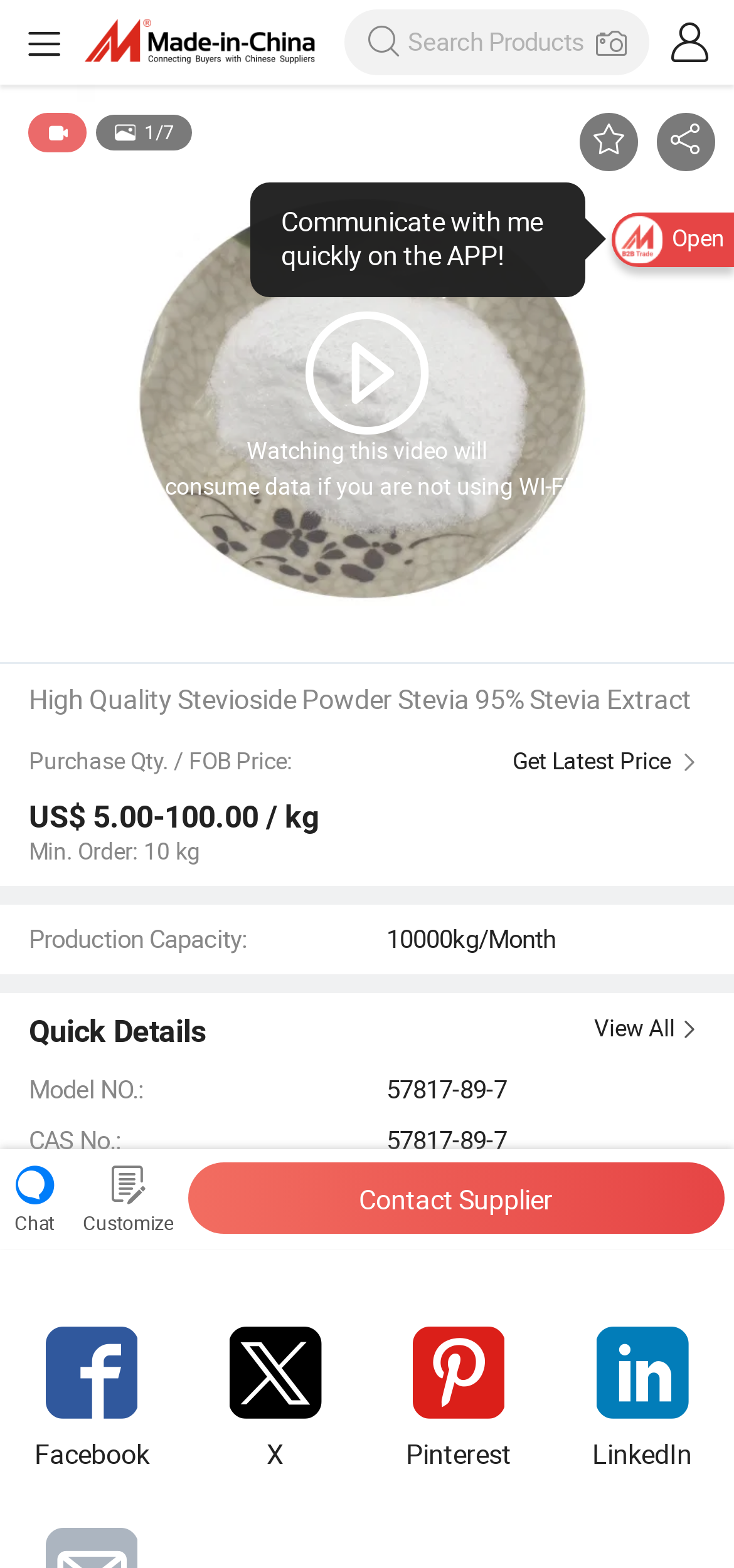Describe in detail what you see on the webpage.

This webpage appears to be a product page for High Quality Stevioside Powder Stevia 95% Stevia Extract, showcasing its details and specifications. At the top, there is a search bar and a button to choose a file. Below that, there is a large image taking up most of the width of the page.

On the left side, there is a heading with the product name, followed by a section displaying the purchase quantity and FOB price. Below that, there are several sections providing information about the product, including its production capacity, model number, CAS number, formula, EINECS, type, and nutritional value.

On the right side, there is a section displaying the supplier's information, including their company name, rating, and a link to contact them. Below that, there are several links to the supplier's social media profiles.

At the bottom of the page, there is a link to open a communication app and several links to other social media platforms. There are also two icons, one for chat and one for customization, located near the bottom of the page.

Throughout the page, there are several static text elements providing additional information and descriptions. There is also a video iframe embedded on the page, with a warning message about consuming data when not using Wi-Fi.